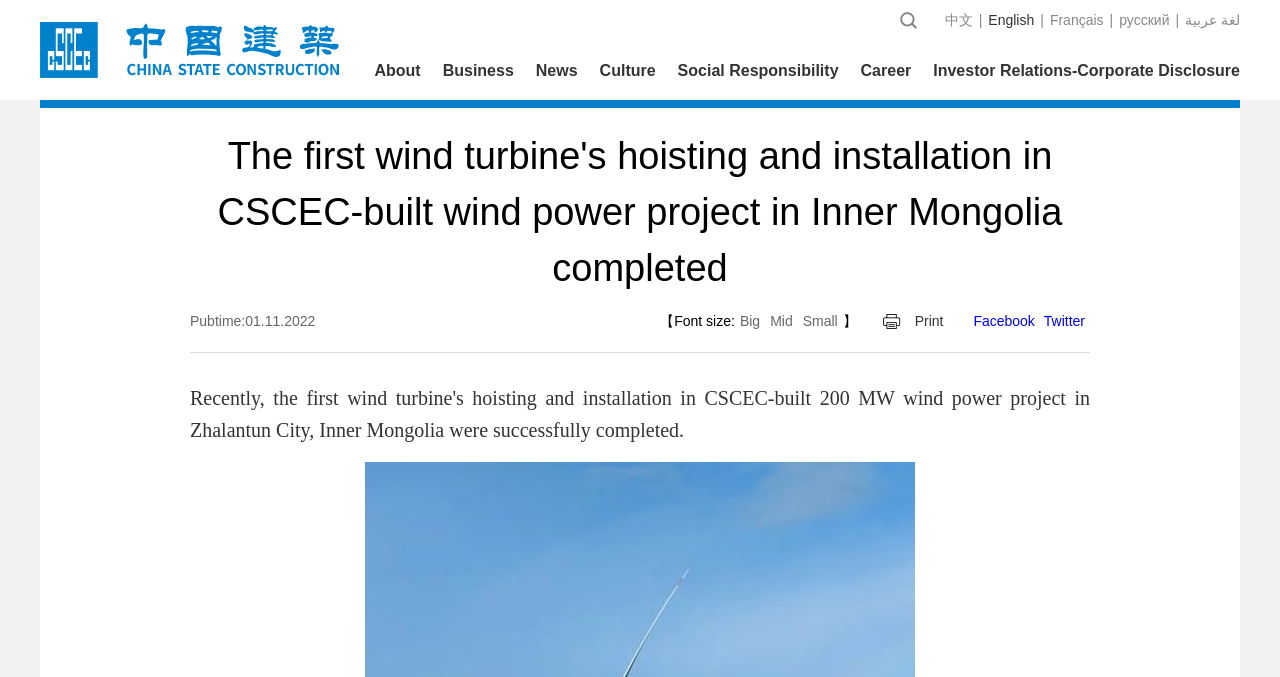Can you find the bounding box coordinates for the element that needs to be clicked to execute this instruction: "Share on Facebook"? The coordinates should be given as four float numbers between 0 and 1, i.e., [left, top, right, bottom].

[0.76, 0.462, 0.808, 0.486]